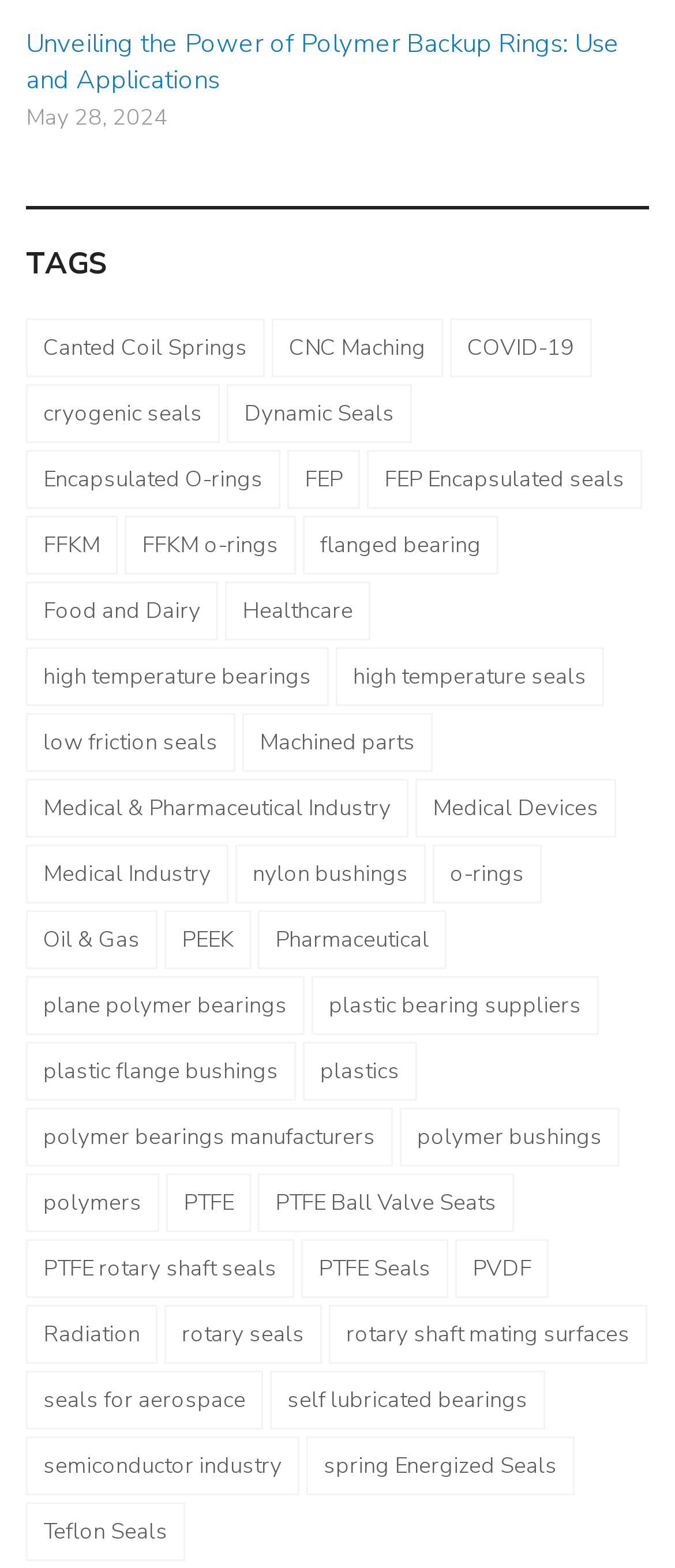What is the date of the article?
Please give a detailed and thorough answer to the question, covering all relevant points.

The date of the article can be found at the top of the webpage, next to the title 'Unveiling the Power of Polymer Backup Rings: Use and Applications'. The date is 'May 28, 2024'.